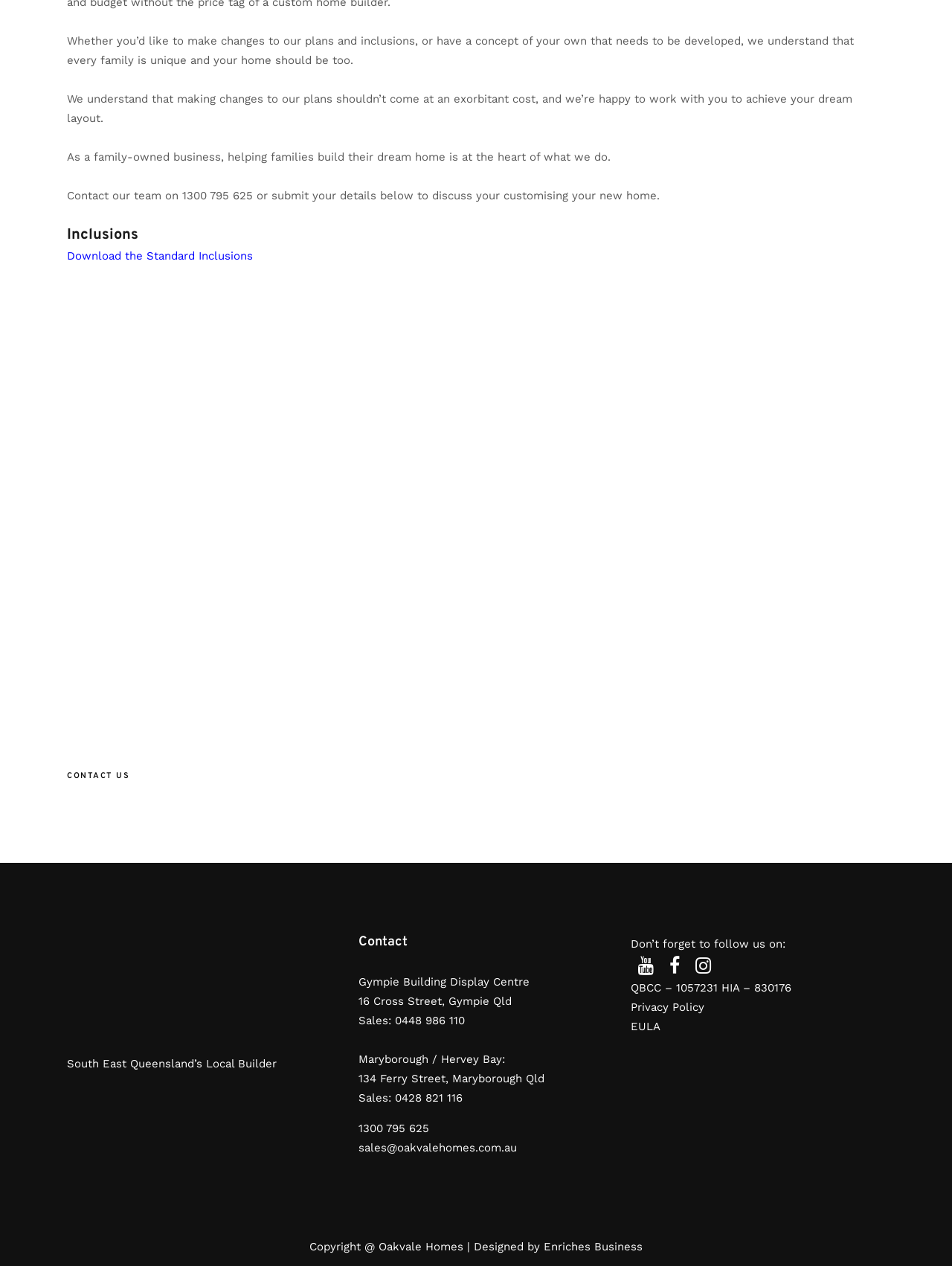Identify the bounding box coordinates of the element to click to follow this instruction: 'View the Privacy Policy'. Ensure the coordinates are four float values between 0 and 1, provided as [left, top, right, bottom].

[0.663, 0.79, 0.74, 0.801]